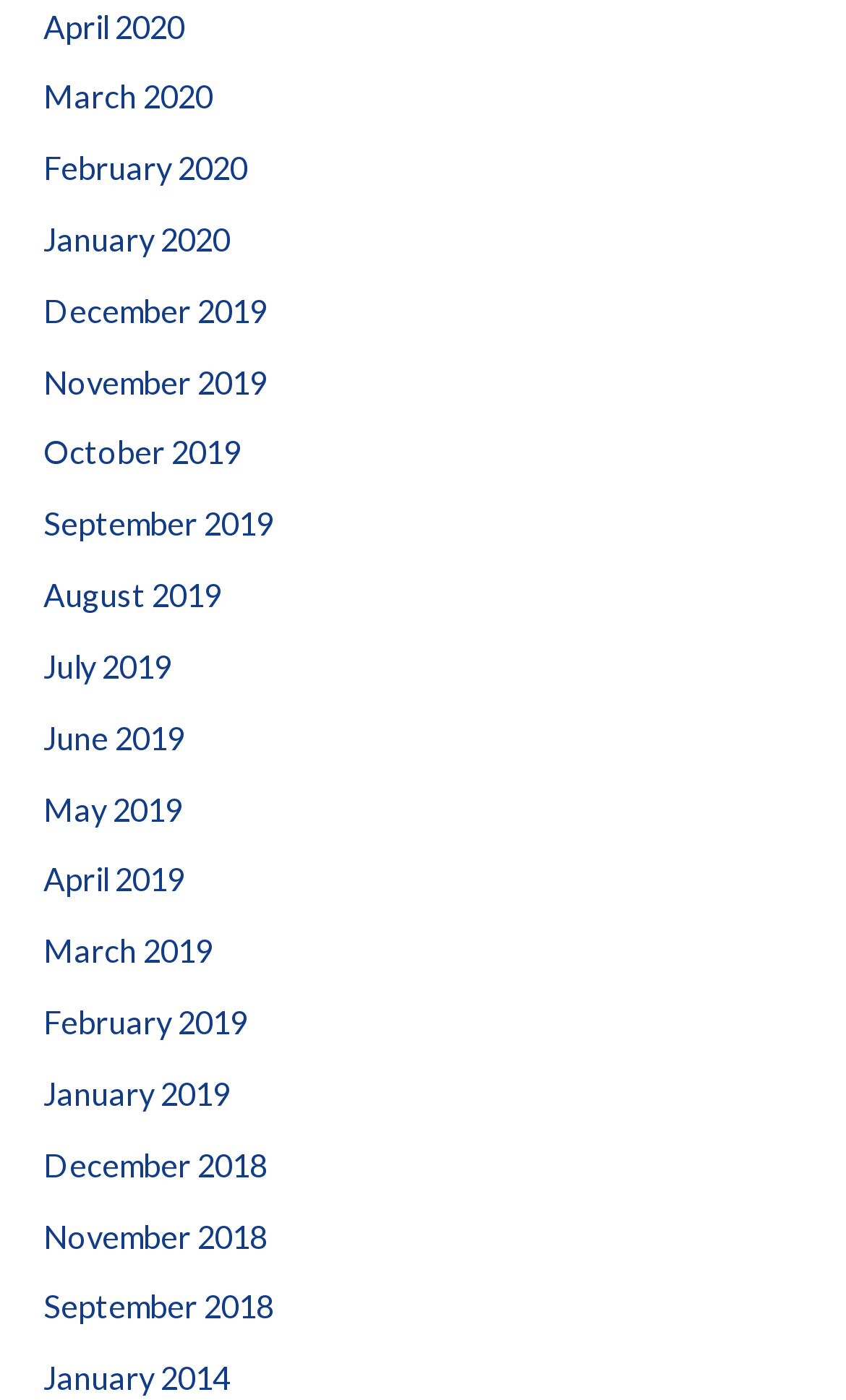Find the bounding box coordinates of the clickable area required to complete the following action: "view January 2019".

[0.051, 0.768, 0.272, 0.794]